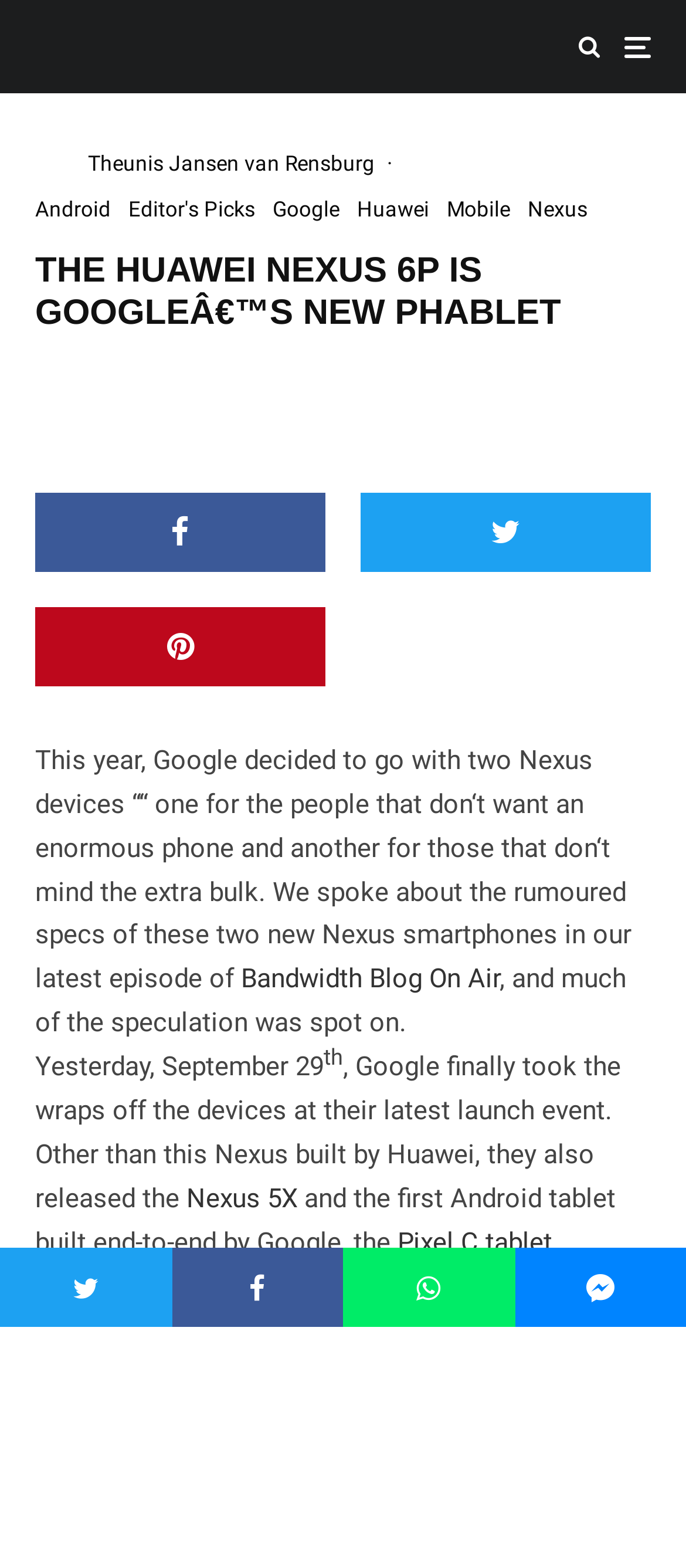What is the name of the Android tablet built by Google?
Based on the visual, give a brief answer using one word or a short phrase.

Pixel C tablet